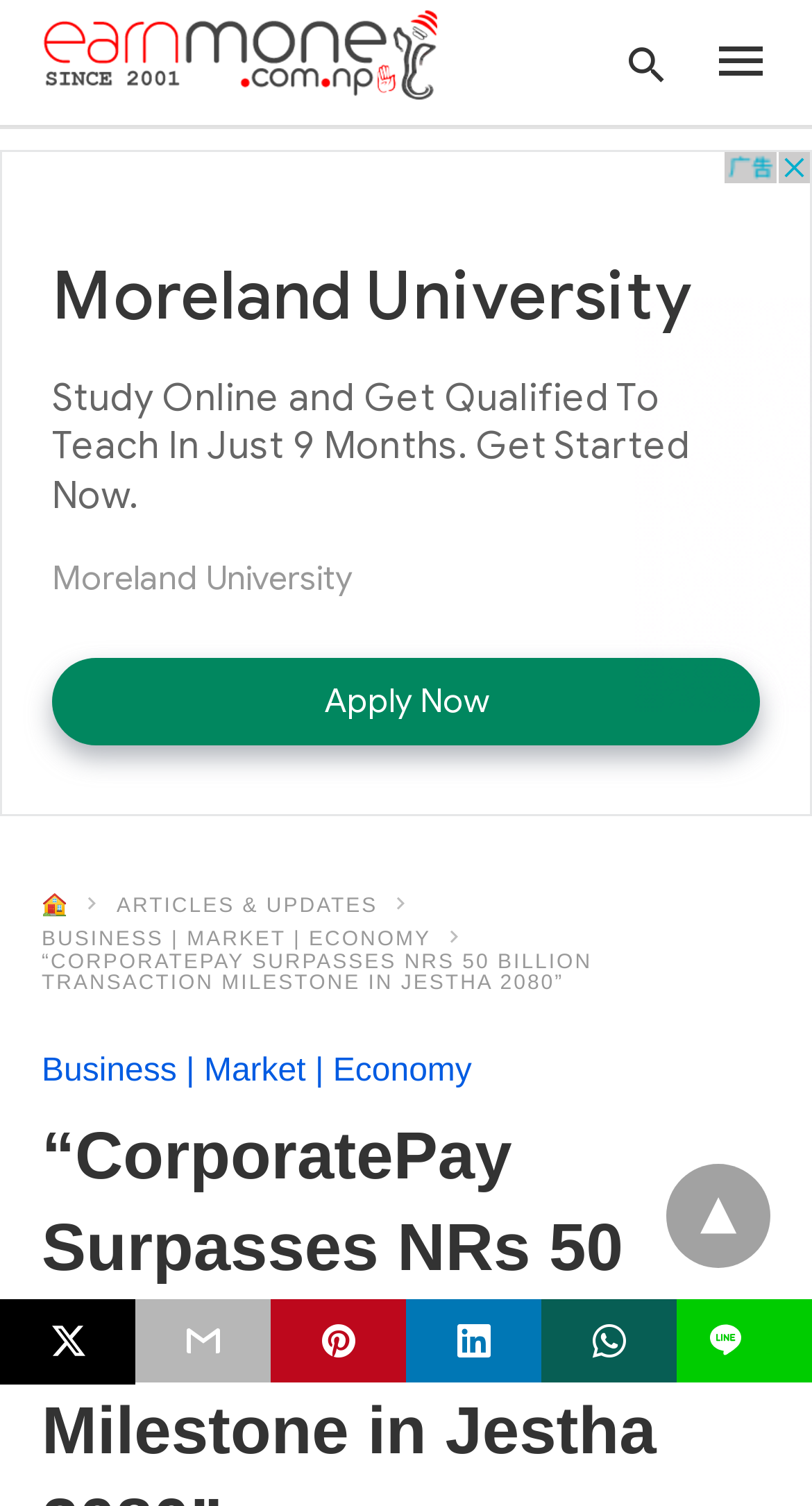How many social media sharing options are available?
Give a detailed explanation using the information visible in the image.

The social media sharing options can be found at the bottom of the webpage. There are five options: twitter, four other icons, and a 'line L' option.